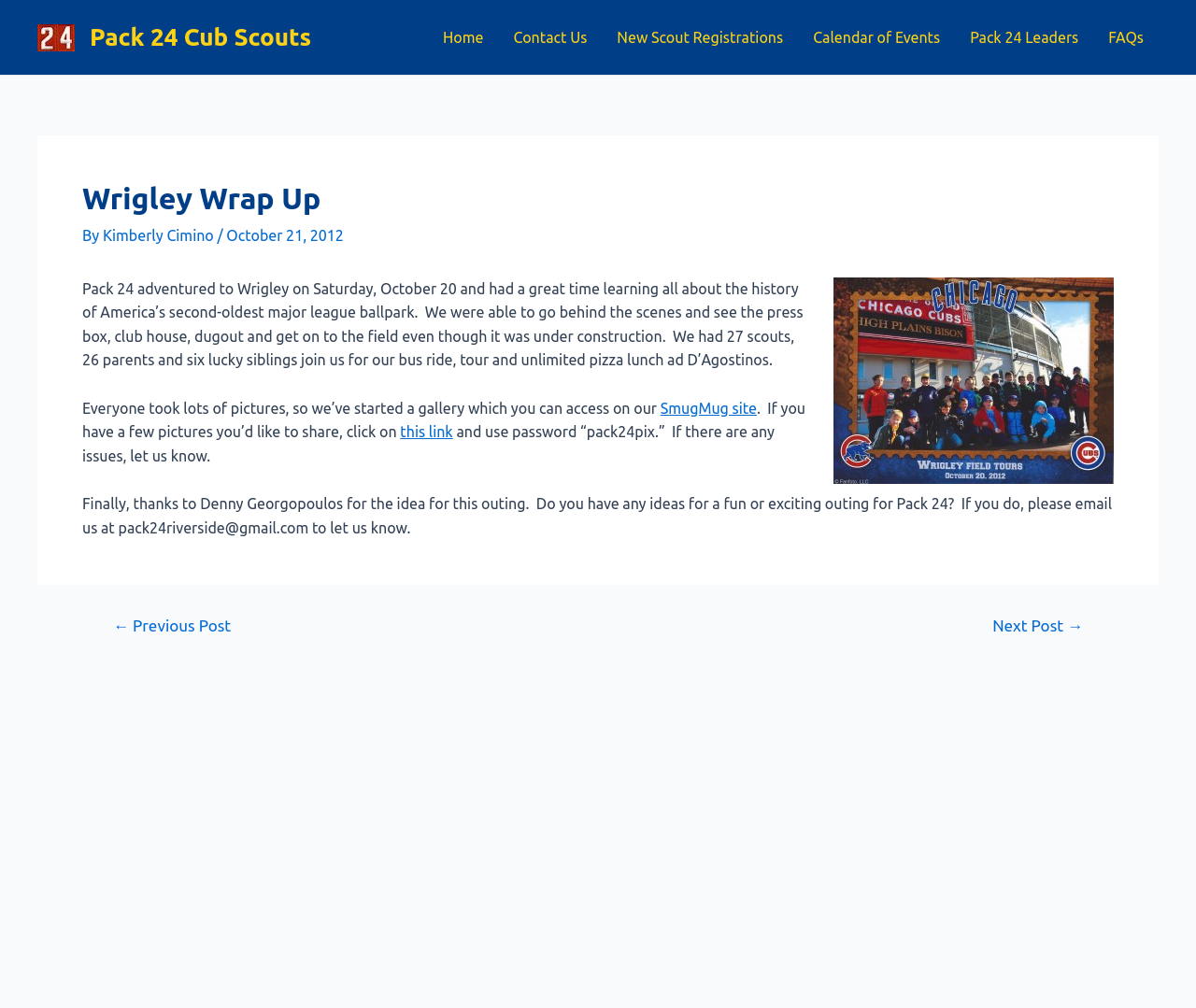Can you show the bounding box coordinates of the region to click on to complete the task described in the instruction: "View the 'Pack 24 Cub Scouts' image"?

[0.031, 0.024, 0.062, 0.051]